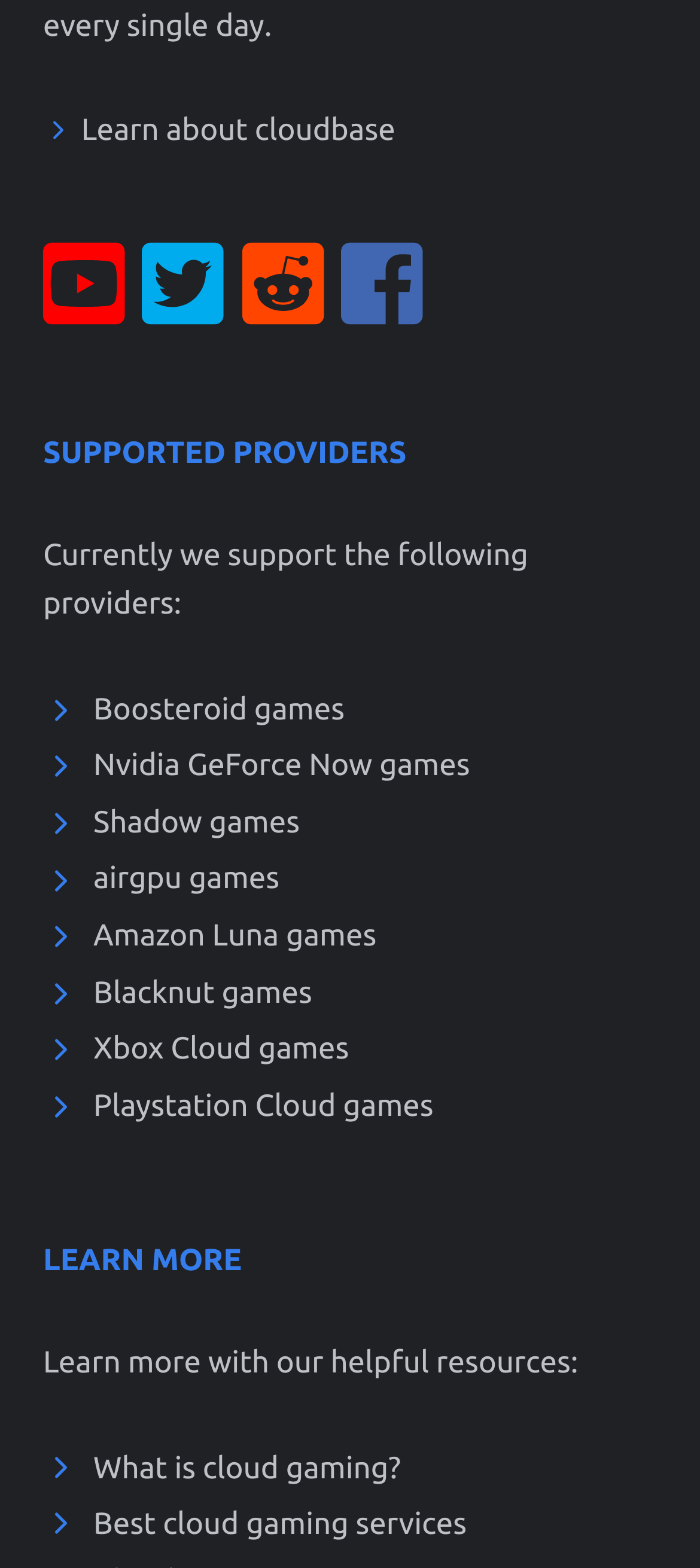Answer the question with a brief word or phrase:
How many images are there on the webpage?

10